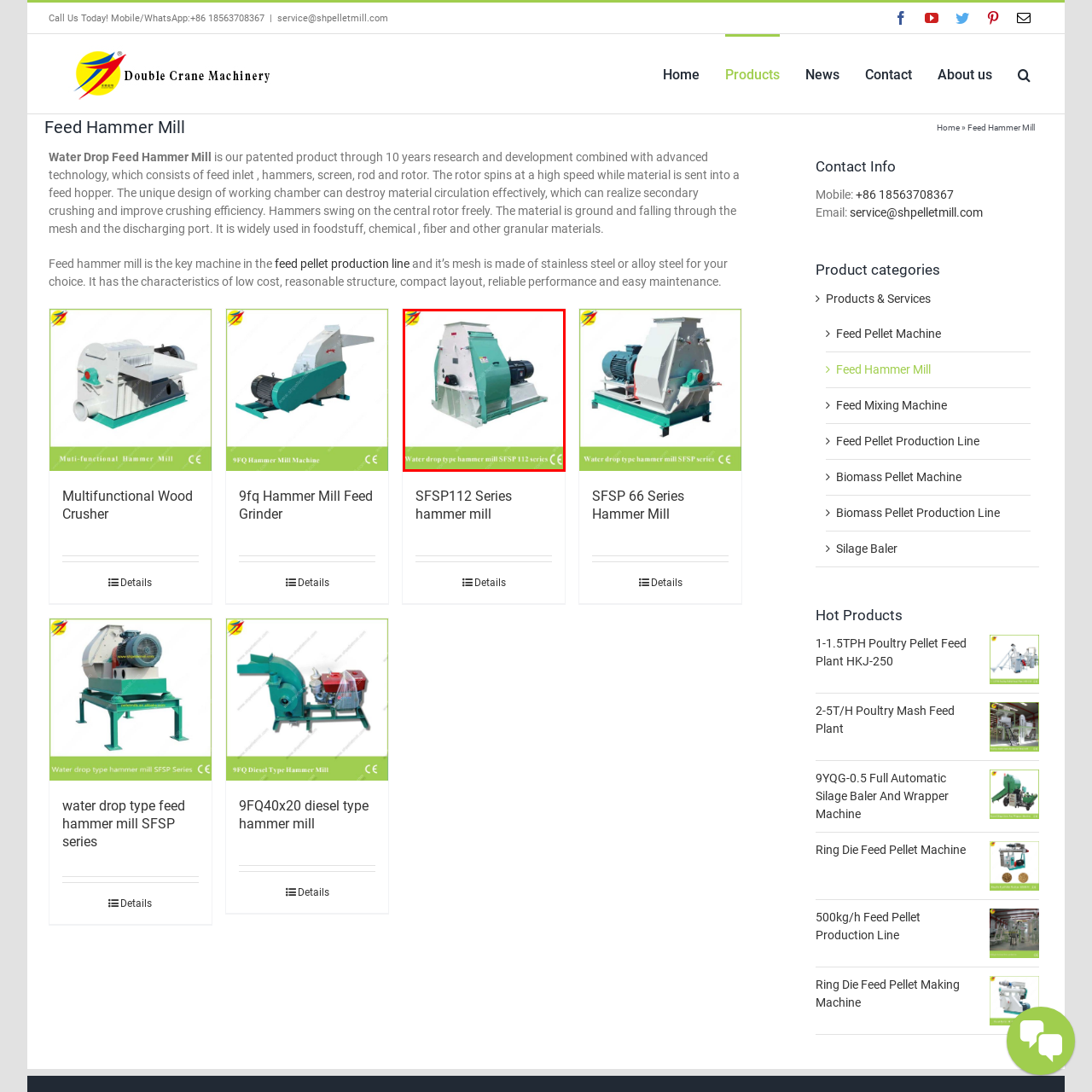Inspect the section highlighted in the red box, What is the model of the hammer mill? 
Answer using a single word or phrase.

SFSP 112 series